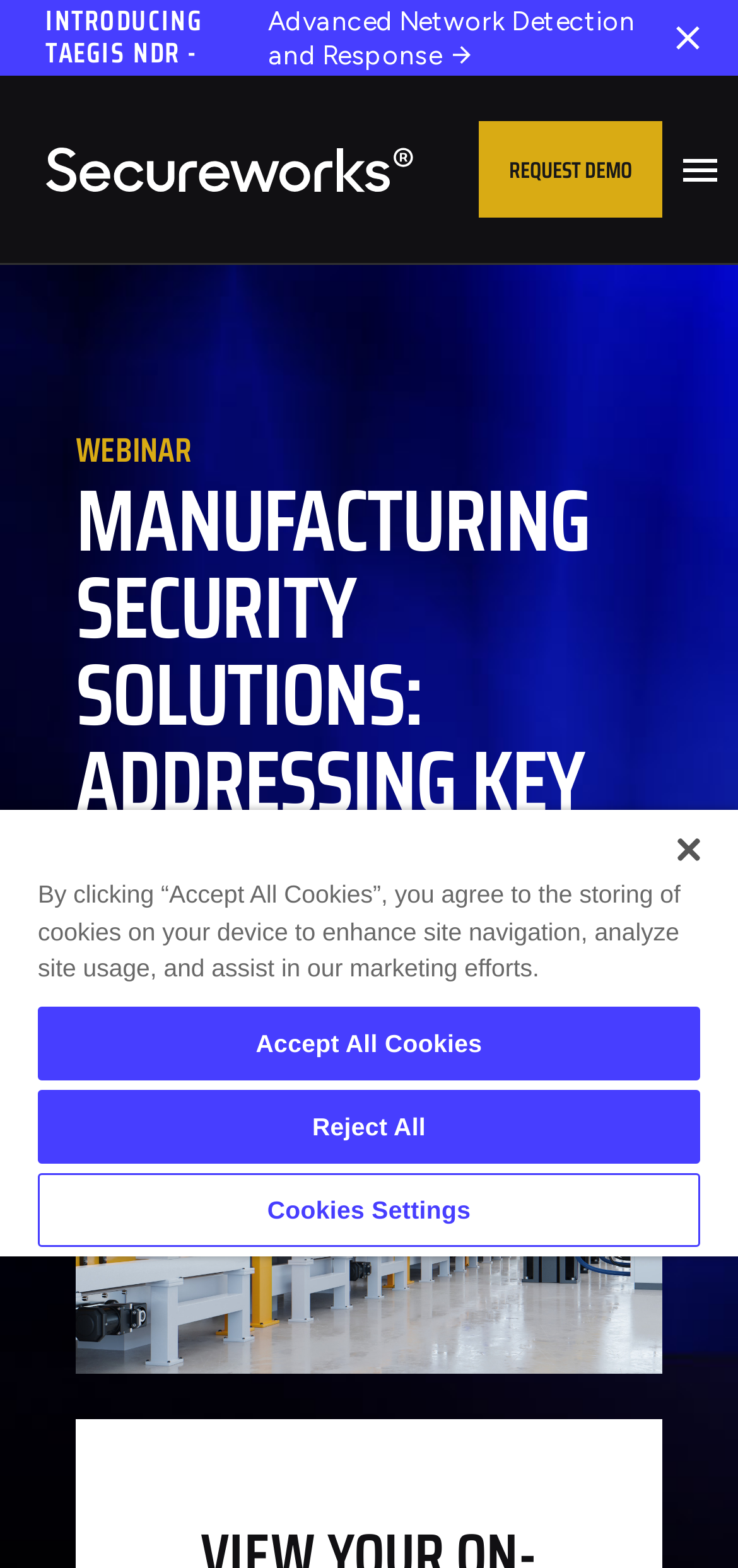Show the bounding box coordinates of the element that should be clicked to complete the task: "Click the 'Advanced Network Detection and Response' link".

[0.363, 0.003, 0.885, 0.045]